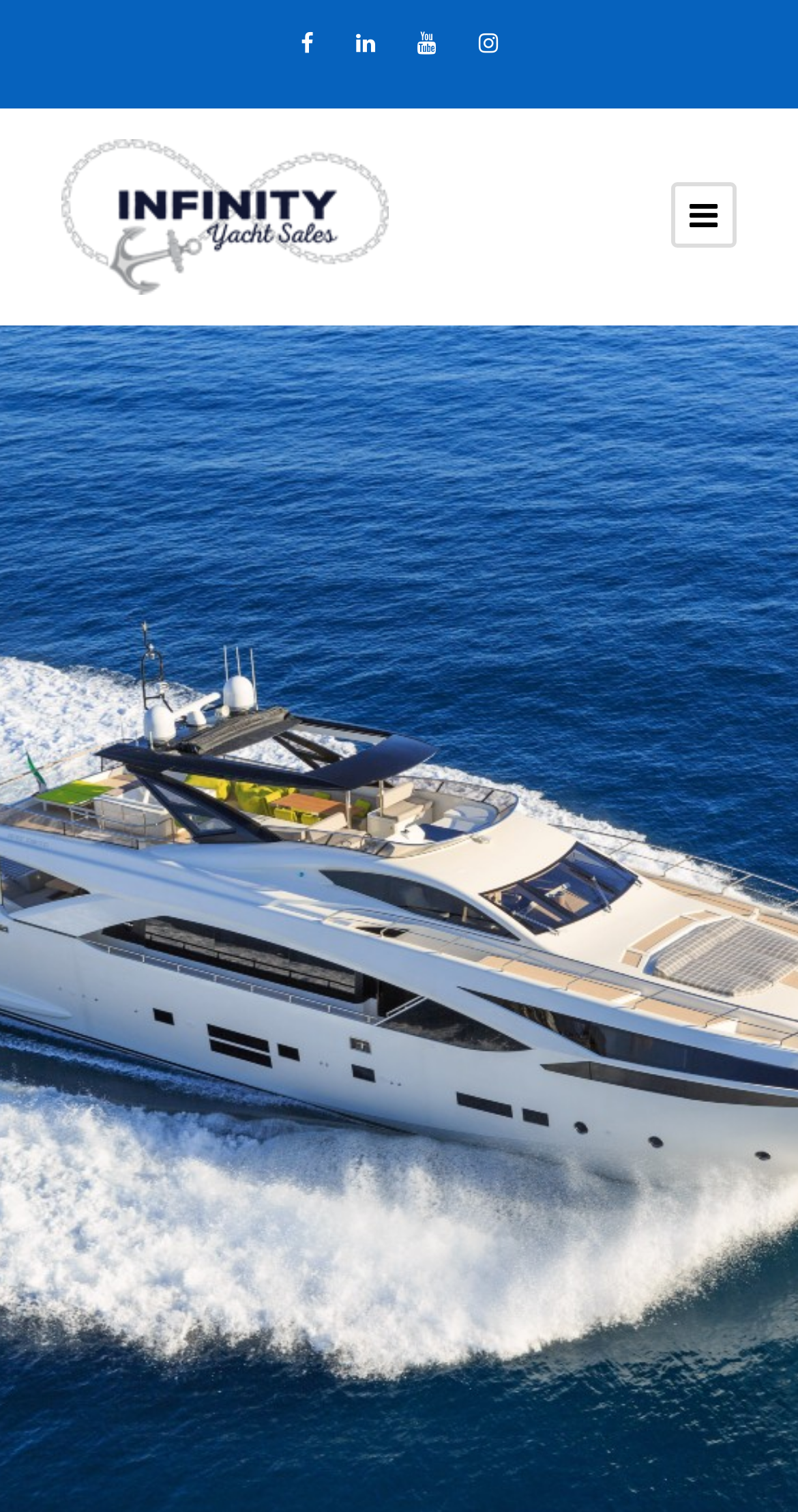Provide a one-word or one-phrase answer to the question:
What is the shape of the icon on the leftmost social media link?

Square